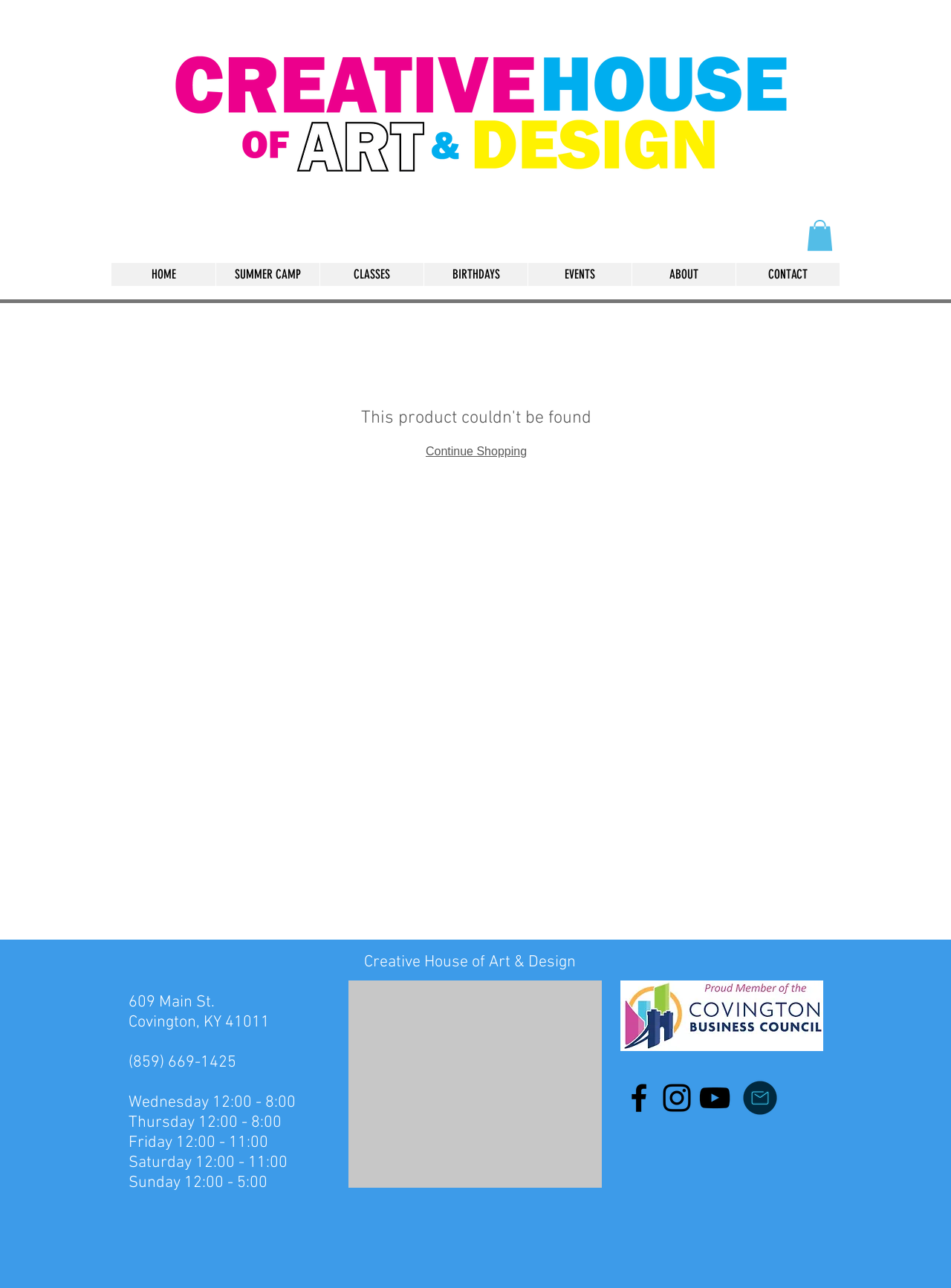Extract the bounding box coordinates for the described element: "SUMMER CAMP". The coordinates should be represented as four float numbers between 0 and 1: [left, top, right, bottom].

[0.227, 0.204, 0.336, 0.222]